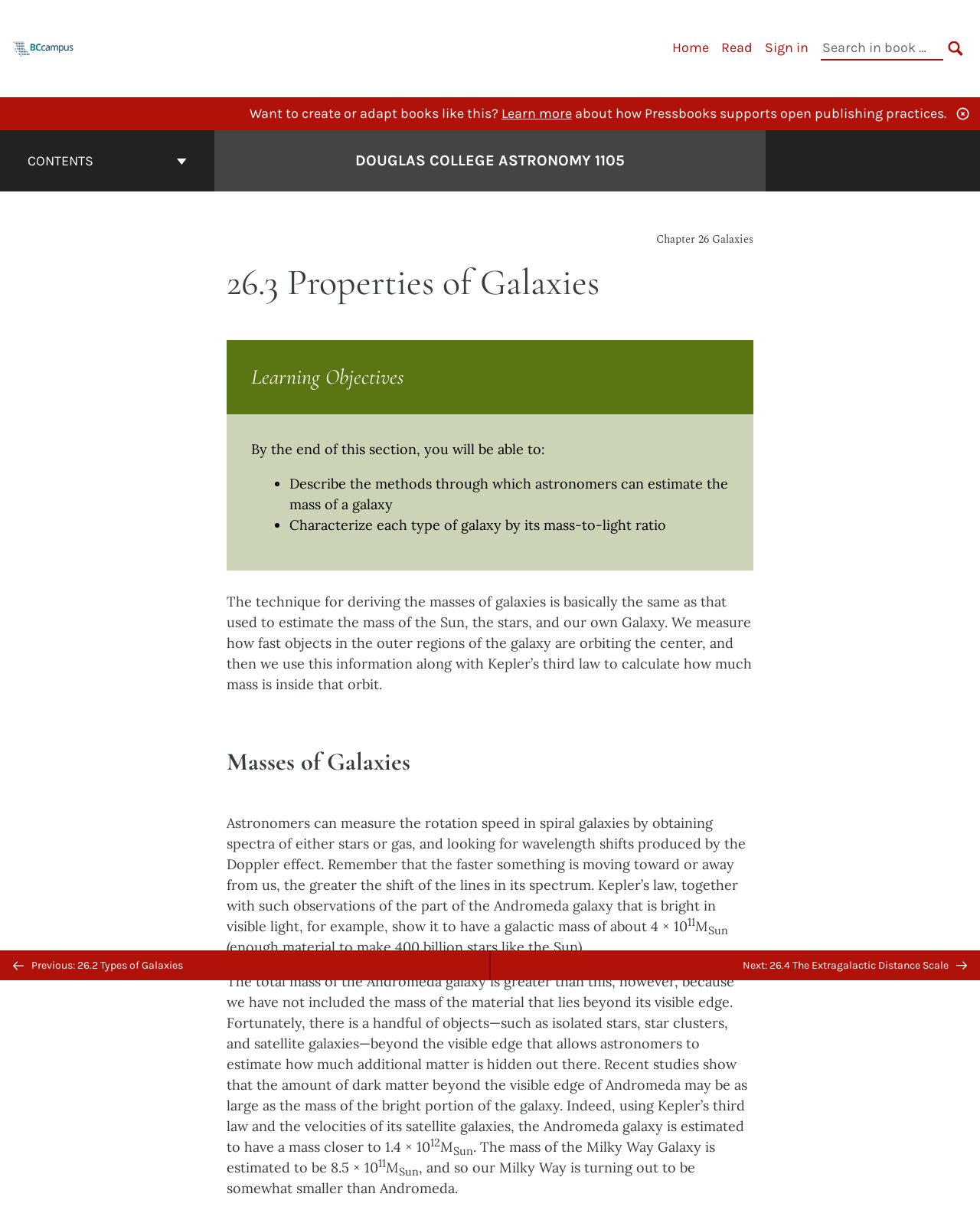Create a detailed summary of all the visual and textual information on the webpage.

The webpage is about the properties of galaxies, specifically chapter 26.3 of Douglas College Astronomy 1105. At the top left, there is a logo for the British Columbia/Yukon Open Authoring Platform, accompanied by a link to the platform. To the right of the logo, there is a primary navigation menu with links to "Home", "Read", "Sign in", and a search bar.

Below the navigation menu, there is a promotional text encouraging users to create or adapt books like this, with a "Learn more" link. On the left side of the page, there is a book contents navigation menu with a "CONTENTS" button and a link to the cover page of Douglas College Astronomy 1105.

The main content of the page is divided into sections, starting with "Chapter 26 Galaxies" and "26.3 Properties of Galaxies". The learning objectives of the section are listed, followed by a detailed explanation of how astronomers estimate the mass of a galaxy. The text is accompanied by headings, such as "Masses of Galaxies", and includes scientific terms like "Doppler effect" and "dark matter".

The page also includes information about the mass of the Andromeda galaxy and the Milky Way Galaxy, with estimates and calculations provided. At the bottom of the page, there is a previous/next navigation menu with links to the previous and next chapters, as well as a "BACK TO TOP" button.